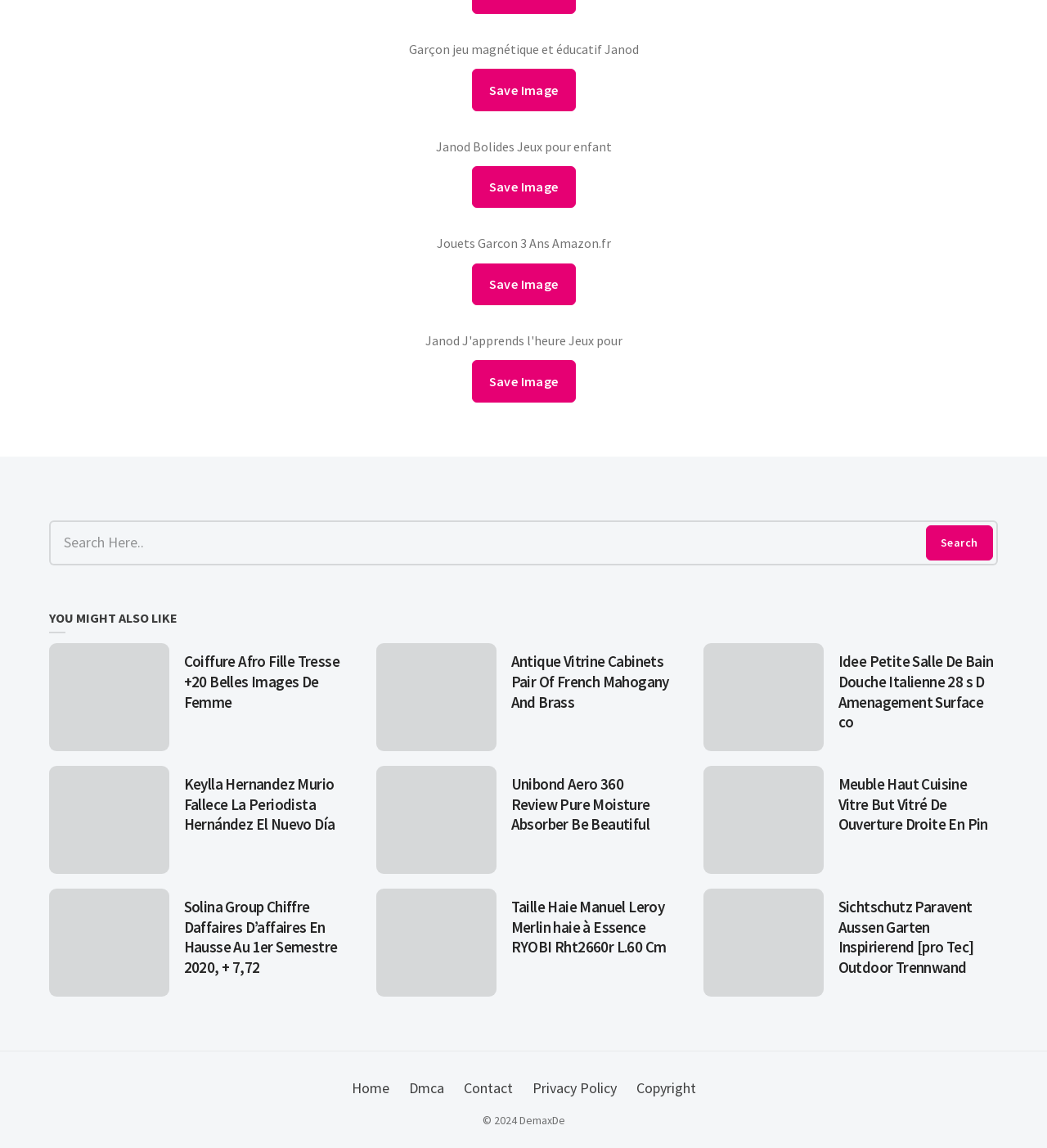Specify the bounding box coordinates of the element's region that should be clicked to achieve the following instruction: "Go to Home page". The bounding box coordinates consist of four float numbers between 0 and 1, in the format [left, top, right, bottom].

[0.329, 0.934, 0.378, 0.961]